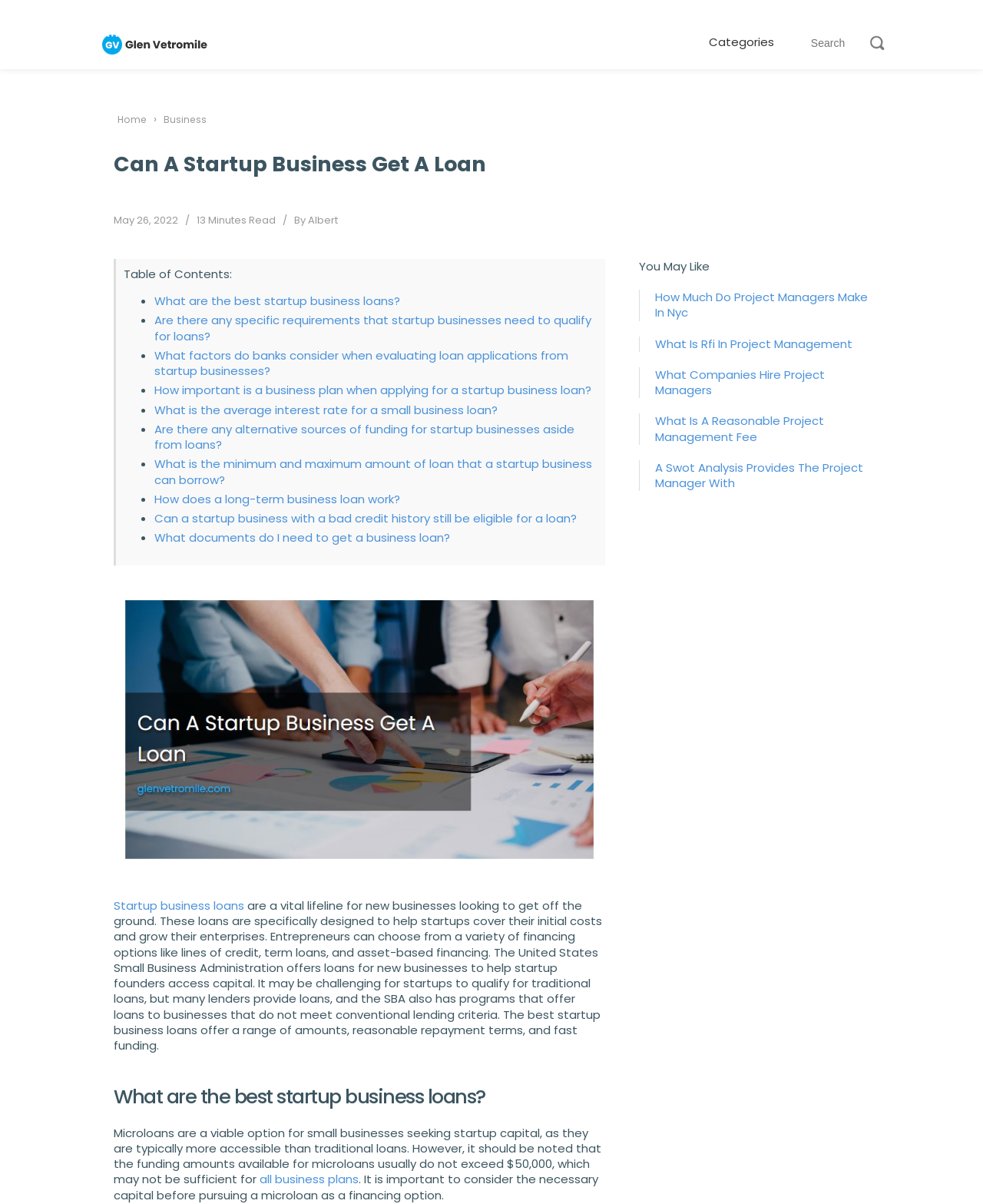What is the importance of a business plan when applying for a startup business loan?
Could you please answer the question thoroughly and with as much detail as possible?

The webpage mentions that a business plan is important when applying for a startup business loan, as stated in the link 'How important is a business plan when applying for a startup business loan?' in the table of contents.